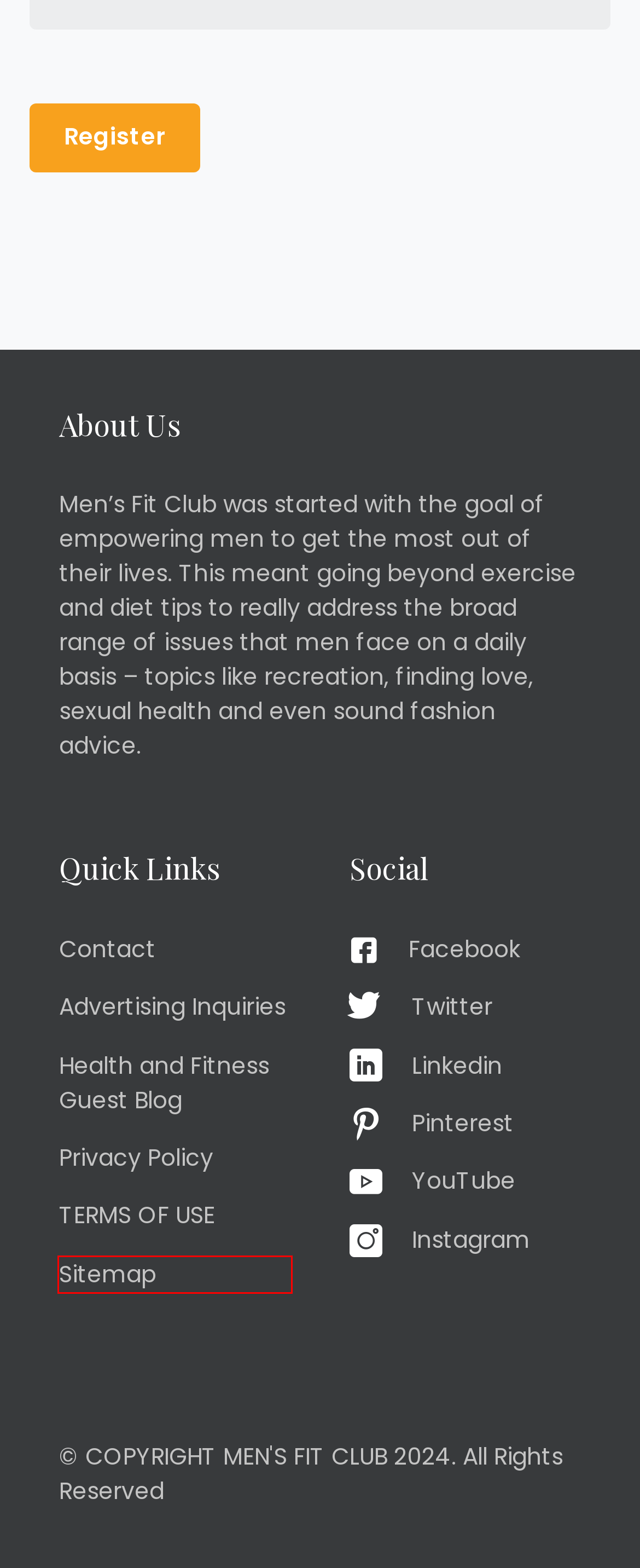Observe the screenshot of a webpage with a red bounding box highlighting an element. Choose the webpage description that accurately reflects the new page after the element within the bounding box is clicked. Here are the candidates:
A. Advertising Inquiries - Men's Fit Club
B. Become a Health and Fitness Guest Blogger - Men's Fit Club
C. Contact - Men's Fit Club
D. Privacy - Men's Fit Club
E. TERMS OF USE - Men's Fit Club
F. Fit at 60 Workout exercises Tips For Men - Men's Fit Club
G. - Men's Fit Club
H. Sitemap | Men's Fit Club

H